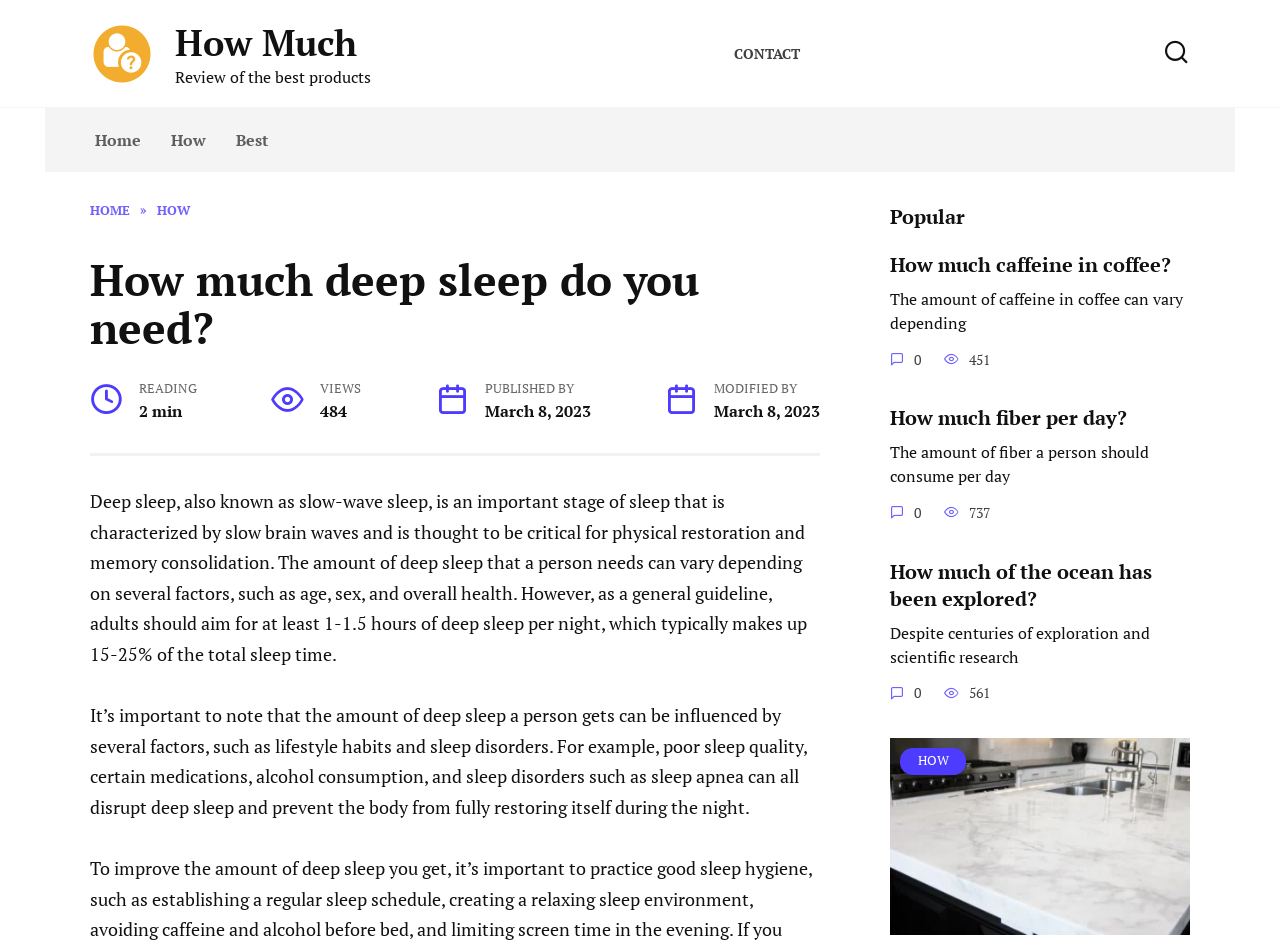What is deep sleep also known as?
By examining the image, provide a one-word or phrase answer.

slow-wave sleep